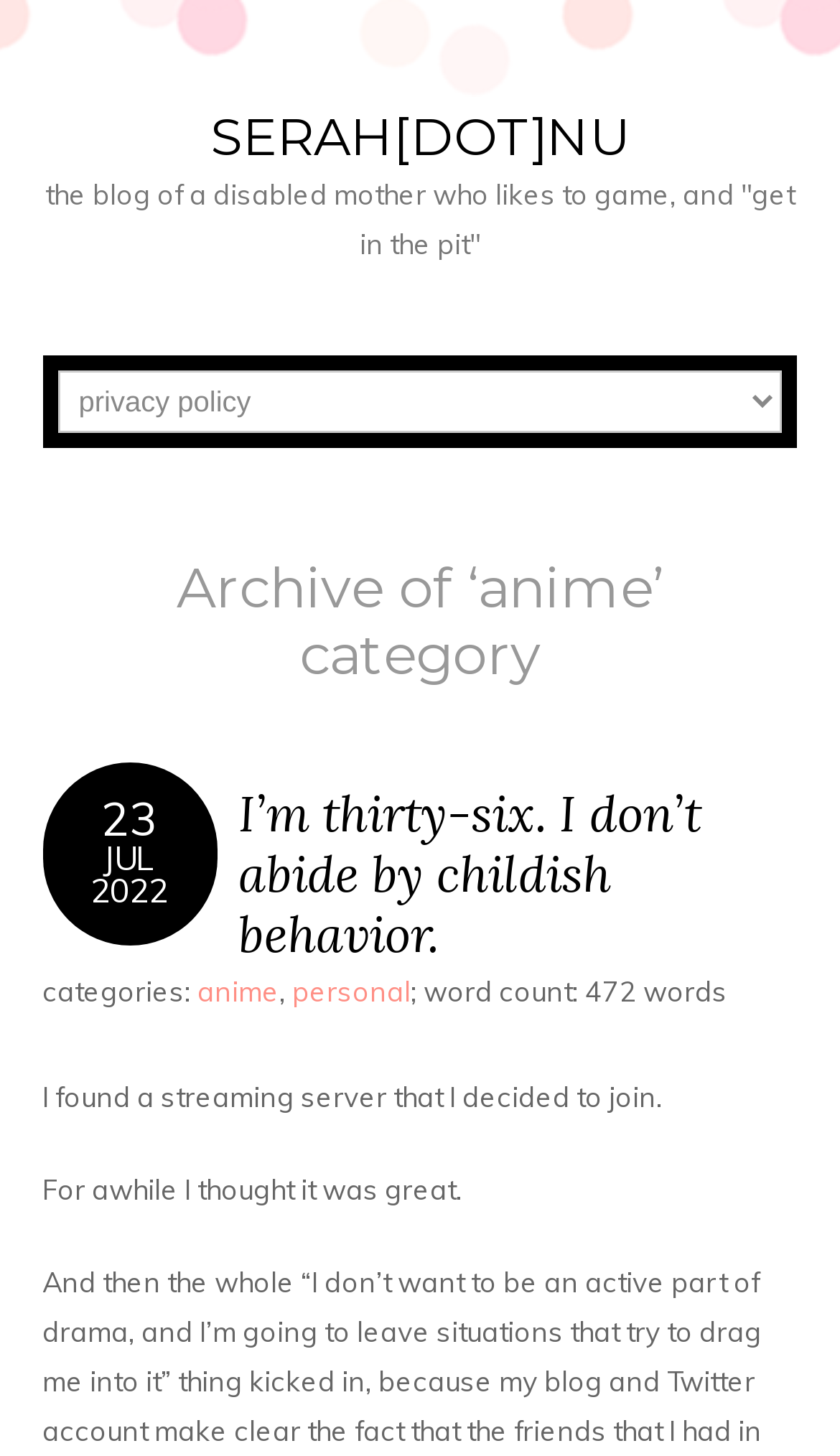Specify the bounding box coordinates for the region that must be clicked to perform the given instruction: "view the 'anime' category archive".

[0.05, 0.352, 0.95, 0.502]